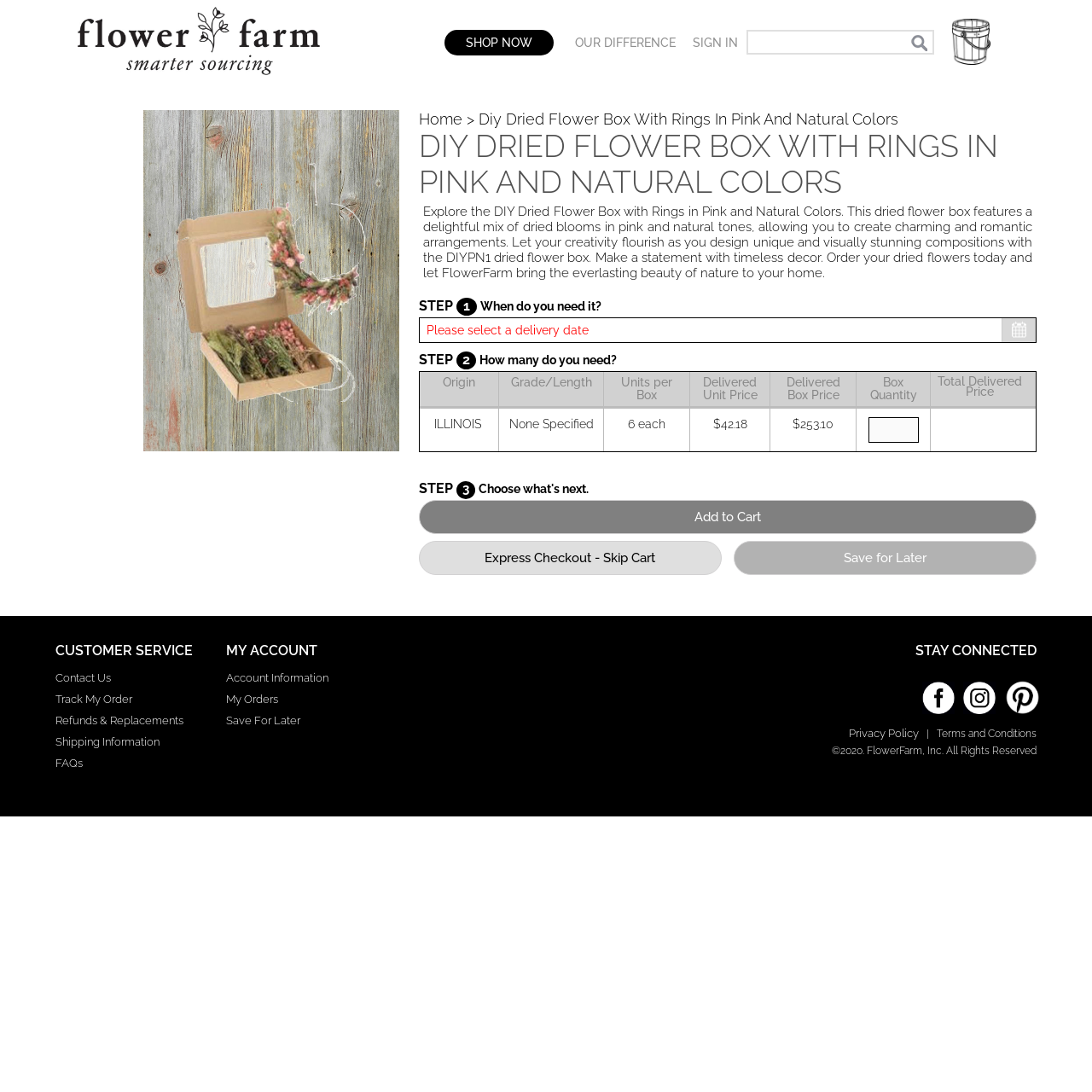For the given element description aria-label="Facebook", determine the bounding box coordinates of the UI element. The coordinates should follow the format (top-left x, top-left y, bottom-right x, bottom-right y) and be within the range of 0 to 1.

[0.845, 0.619, 0.874, 0.648]